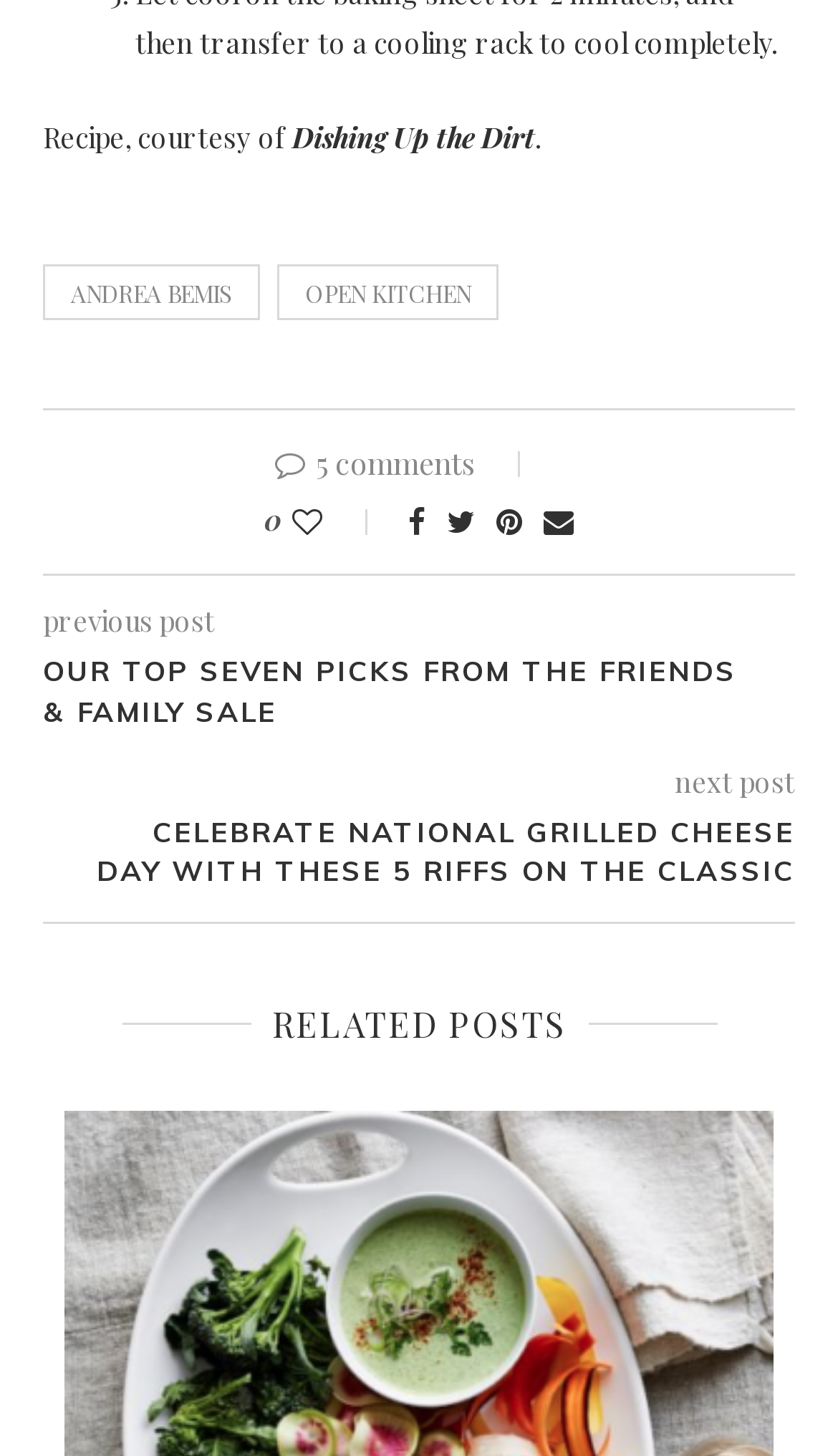How many comments are there on the post?
Use the information from the screenshot to give a comprehensive response to the question.

The number of comments is mentioned in the StaticText '5 comments' which is located inside the first LayoutTable, below the links 'Dishing Up the Dirt' and 'OPEN KITCHEN'.